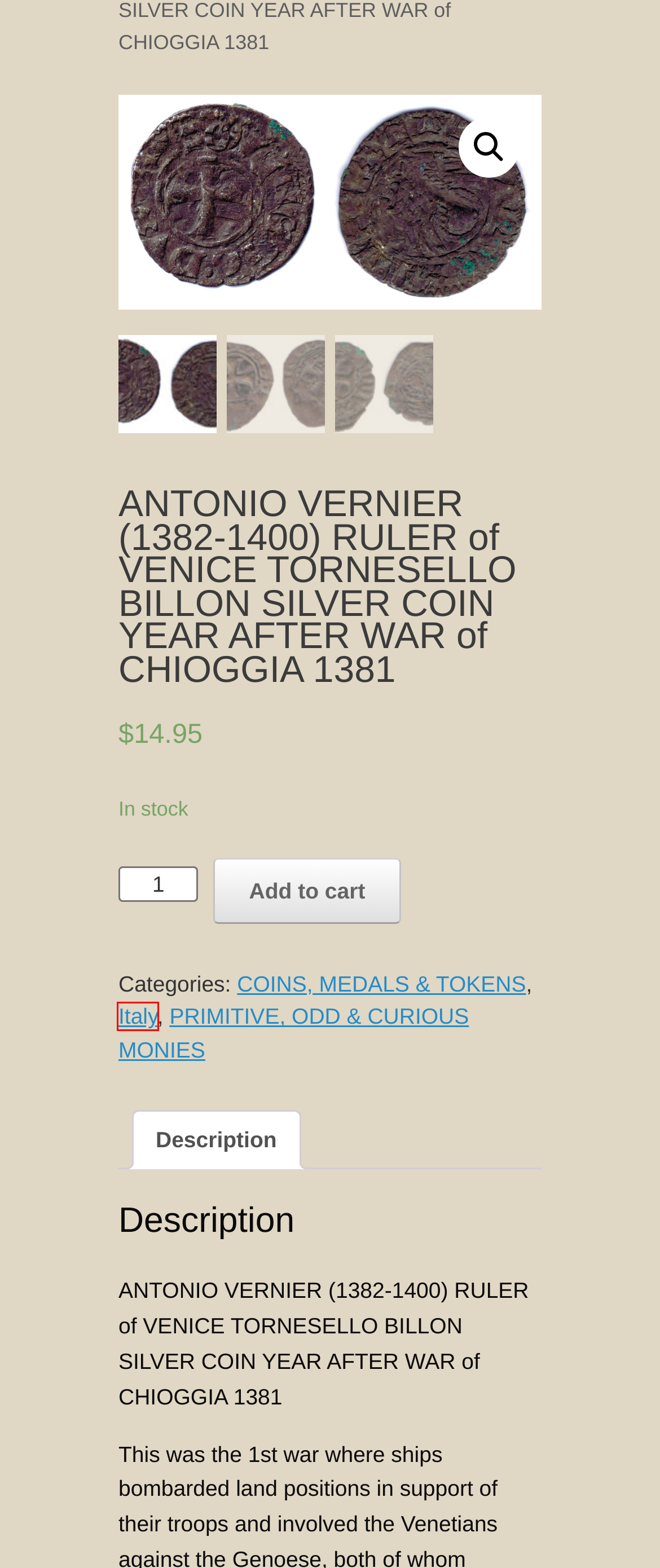Examine the screenshot of a webpage featuring a red bounding box and identify the best matching webpage description for the new page that results from clicking the element within the box. Here are the options:
A. COINS, MEDALS & TOKENS – Military Treasury
B. Military Treasury – Military Currency, Coins, Tokens and More
C. MULTI SIDED (PRE-EURO) MALTA 1972 COIN FEATURING the SIEGE MONUMENT – Military Treasury
D. Product Type – Military Treasury
E. Cart – Military Treasury
F. VENICE COINAGE & the REVOLUTION of 1848 – Military Treasury
G. Italy – Military Treasury
H. PRIMITIVE, ODD & CURIOUS MONIES – Military Treasury

G